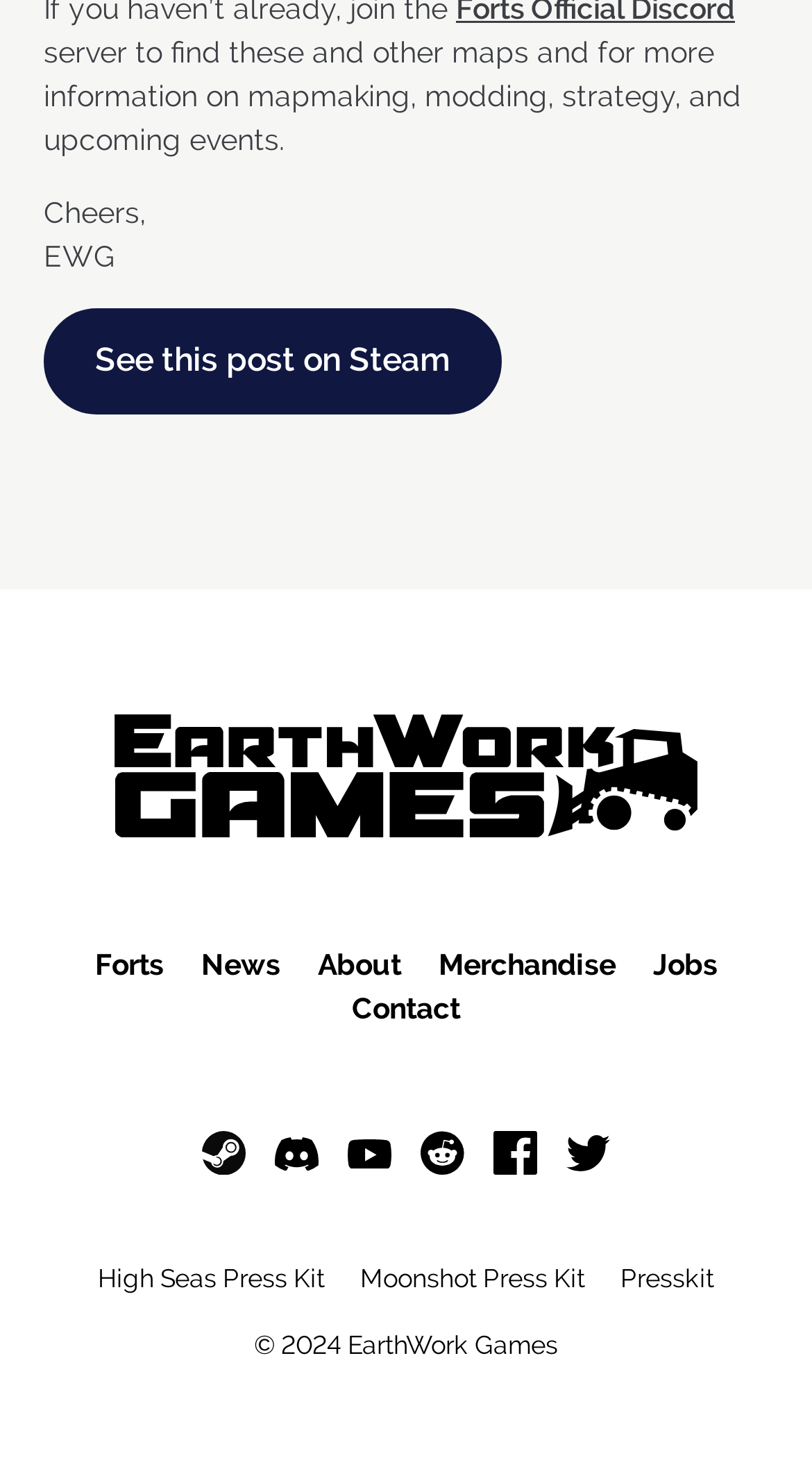Please answer the following question using a single word or phrase: 
What year is the copyright for?

2024